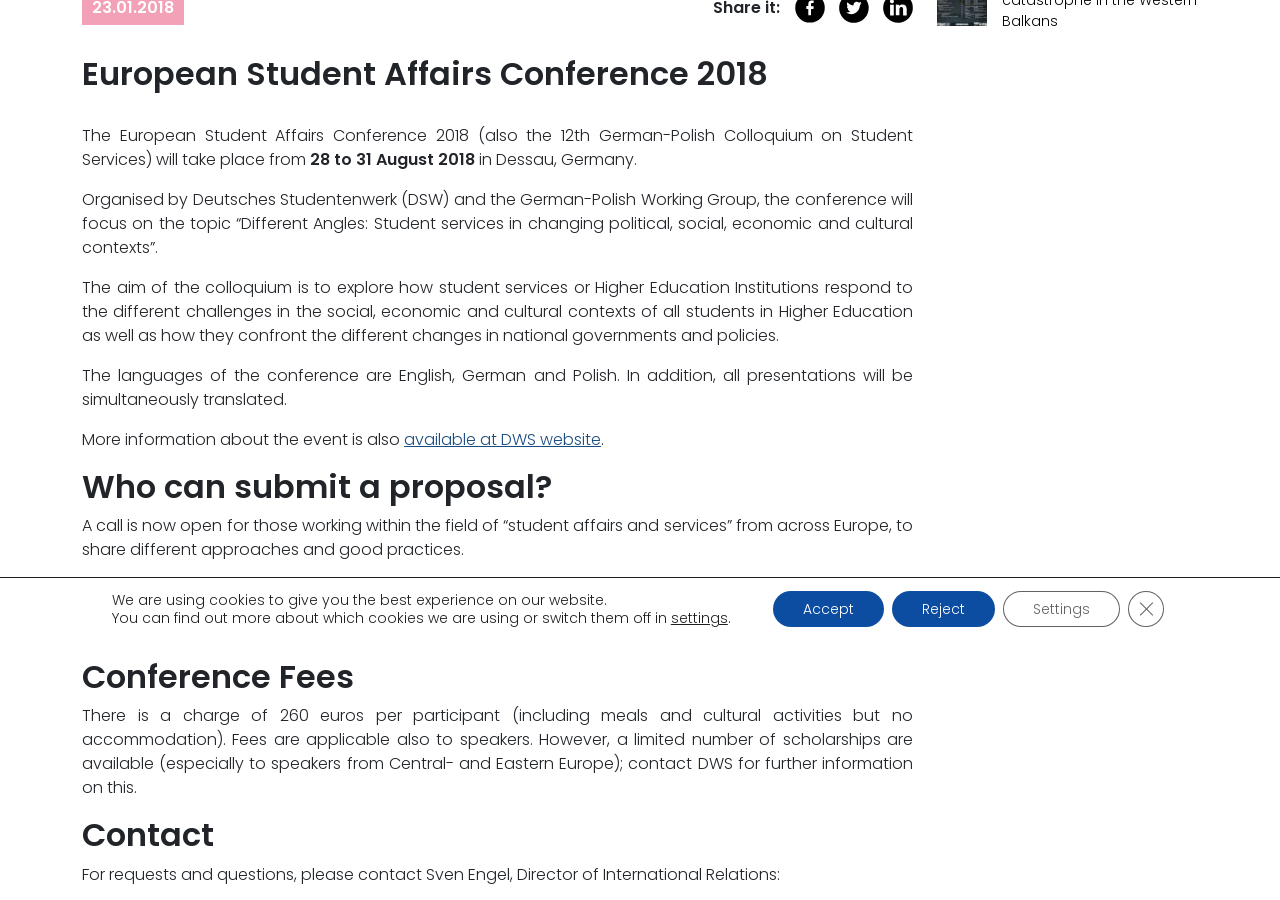Extract the bounding box coordinates for the UI element described by the text: "settings". The coordinates should be in the form of [left, top, right, bottom] with values between 0 and 1.

[0.524, 0.677, 0.569, 0.697]